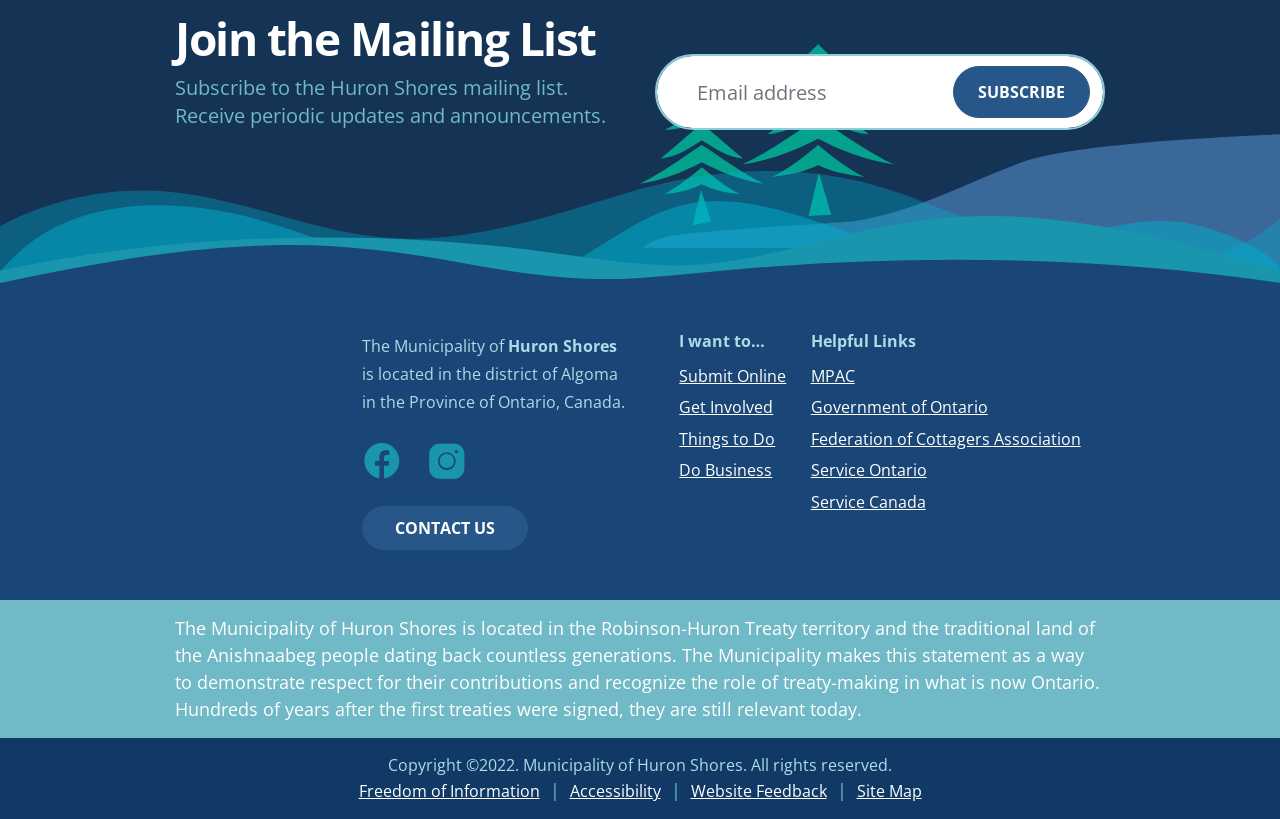Please analyze the image and provide a thorough answer to the question:
What is the purpose of the mailing list?

Based on the webpage, the purpose of the mailing list is to receive periodic updates and announcements from the Municipality of Huron Shores, as indicated by the StaticText element 'Subscribe to the Huron Shores mailing list. Receive periodic updates and announcements.'